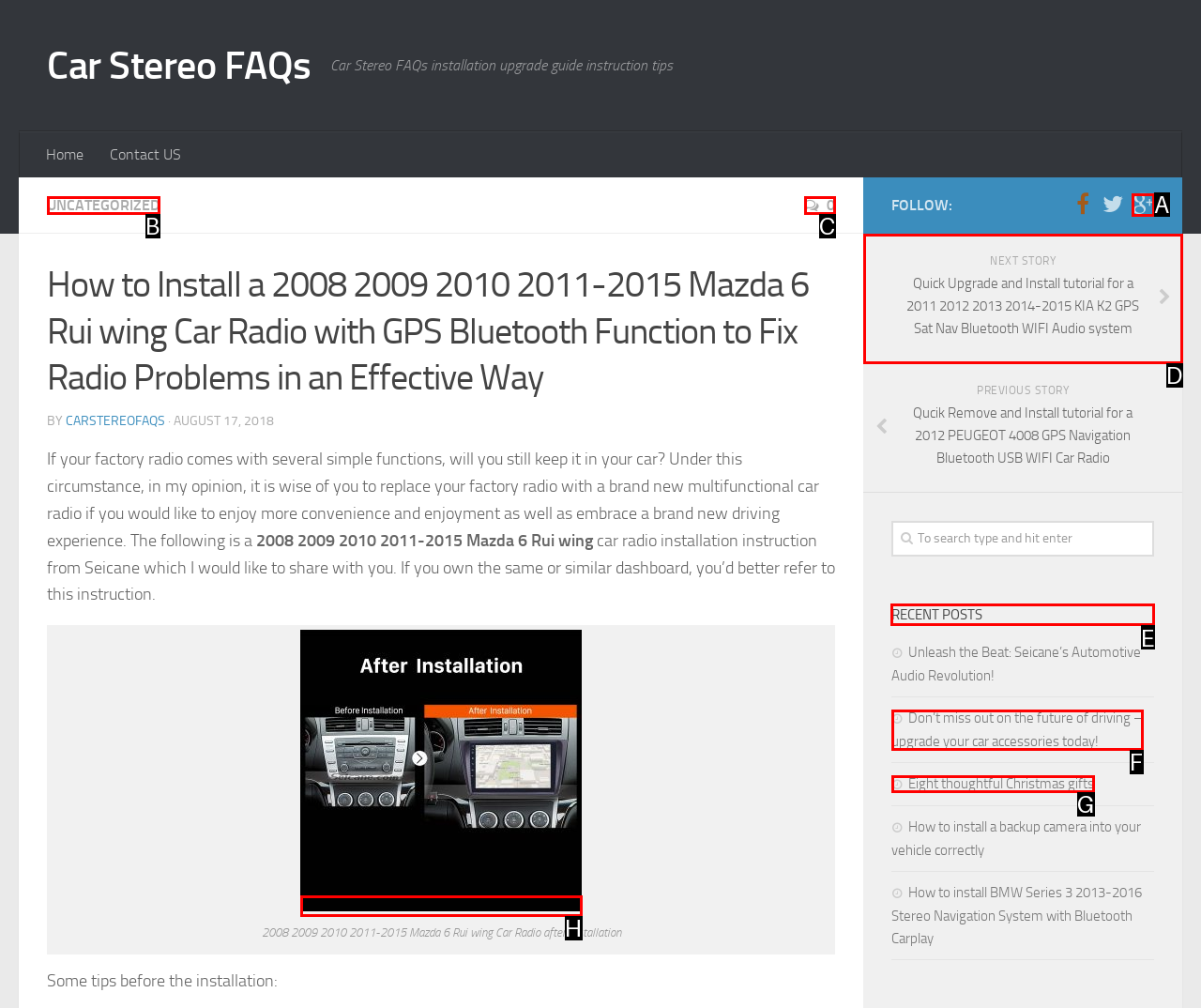Point out the letter of the HTML element you should click on to execute the task: Read the 'RECENT POSTS' section
Reply with the letter from the given options.

E